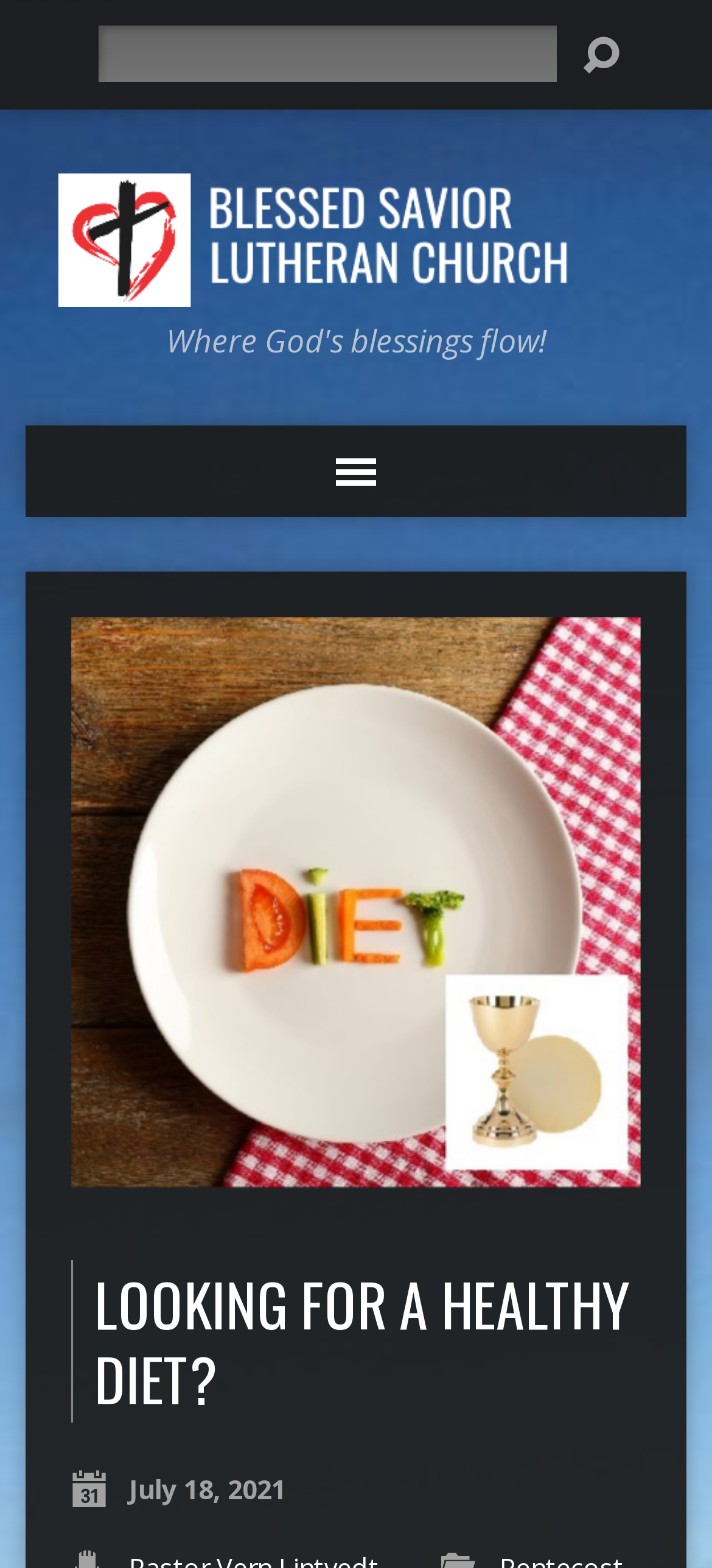Find and generate the main title of the webpage.

LOOKING FOR A HEALTHY DIET?